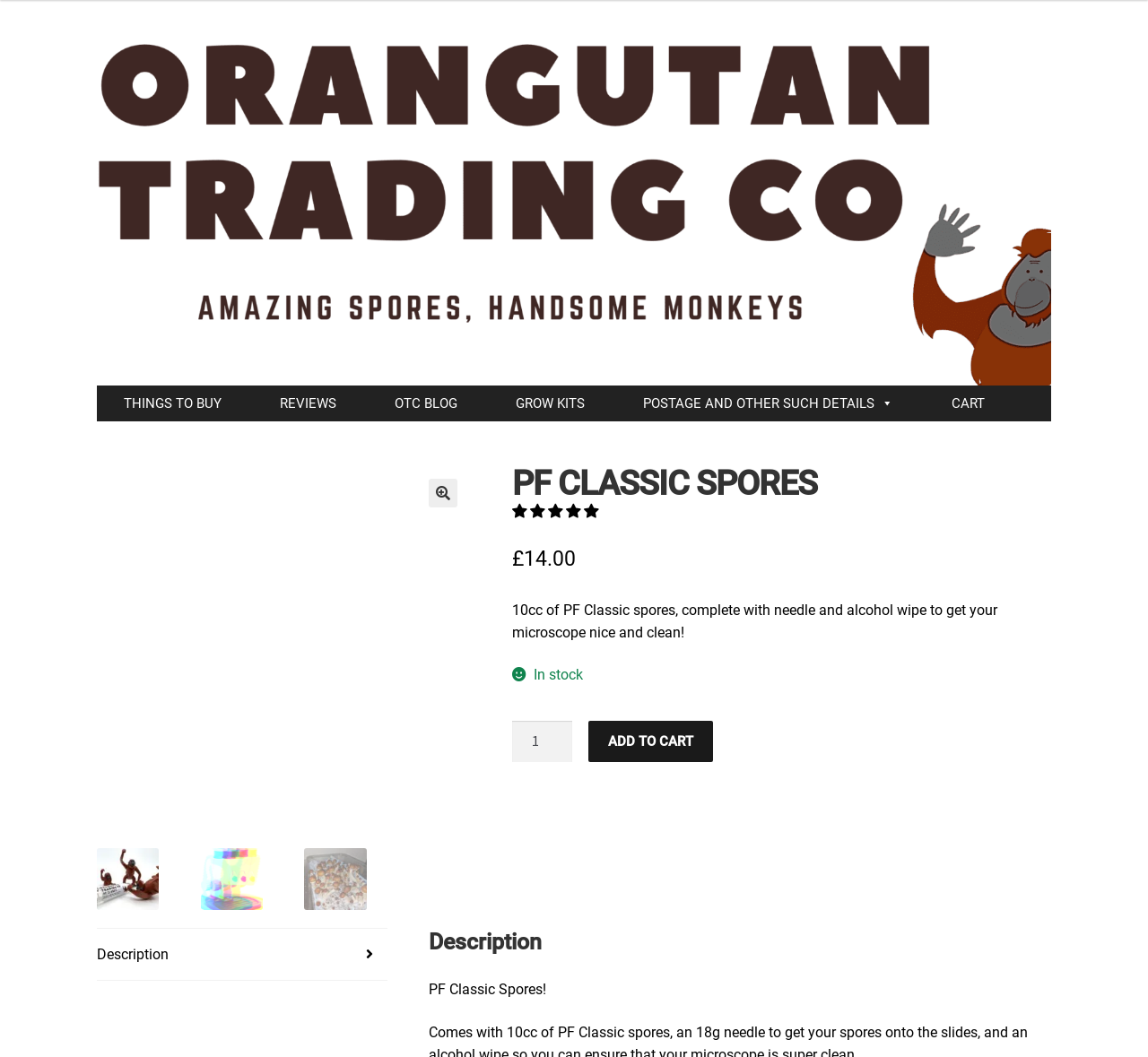Determine the bounding box coordinates for the element that should be clicked to follow this instruction: "Add PF Classic Spores to cart". The coordinates should be given as four float numbers between 0 and 1, in the format [left, top, right, bottom].

[0.513, 0.682, 0.621, 0.721]